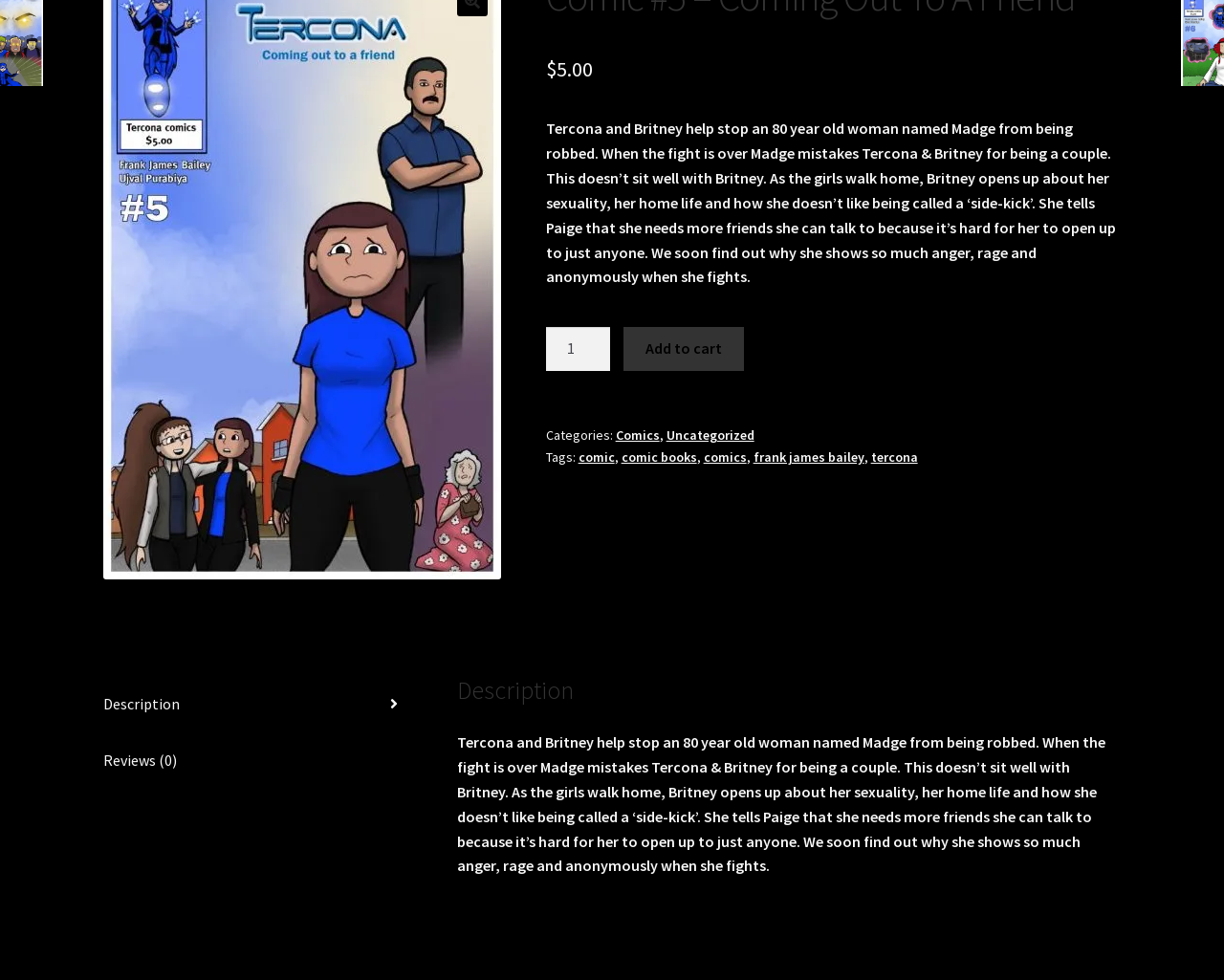Determine the bounding box coordinates for the UI element with the following description: "Health & Grooming". The coordinates should be four float numbers between 0 and 1, represented as [left, top, right, bottom].

None